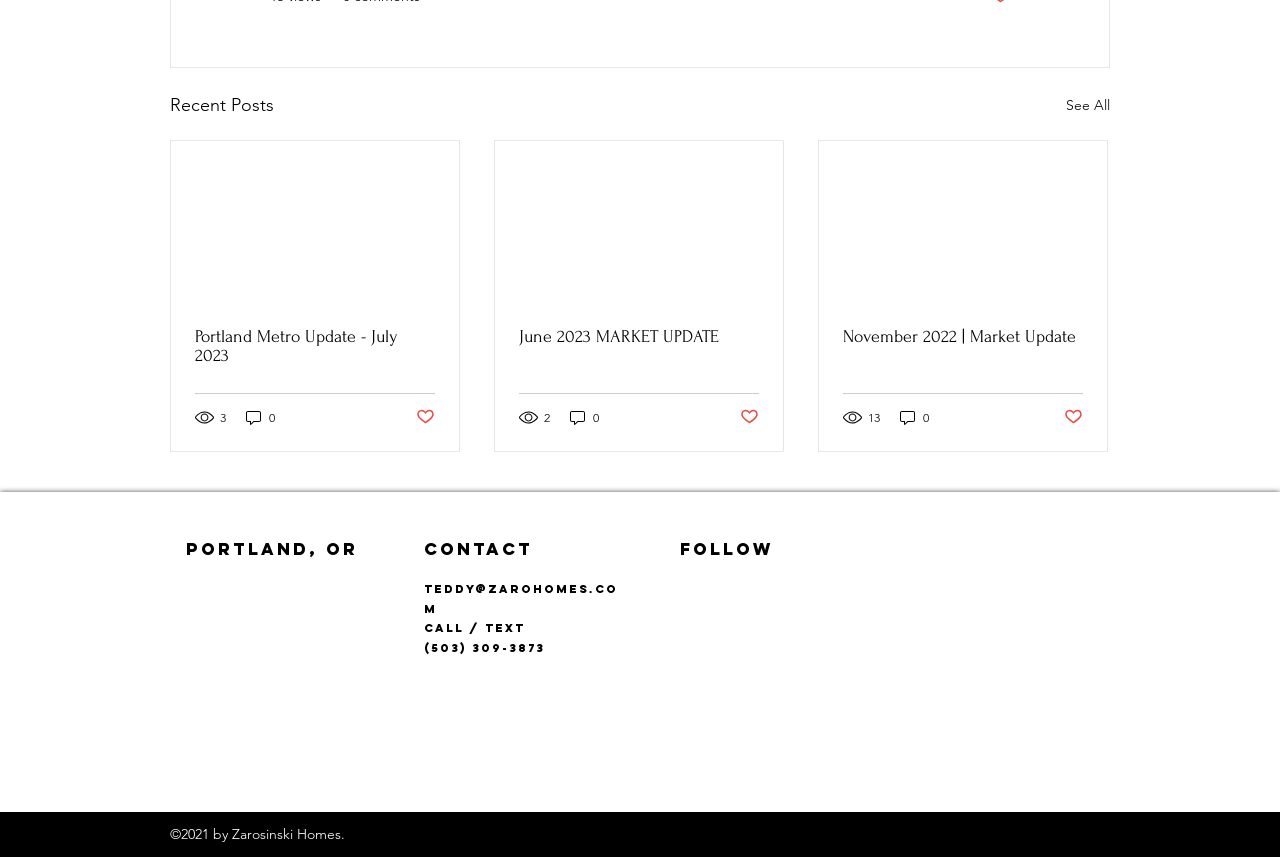Please analyze the image and give a detailed answer to the question:
What is the phone number?

The phone number is located in the bottom-center section of the webpage, and it is '(503) 309-3873', which can be found by examining the static text element with the text '(503) 309-3873'.